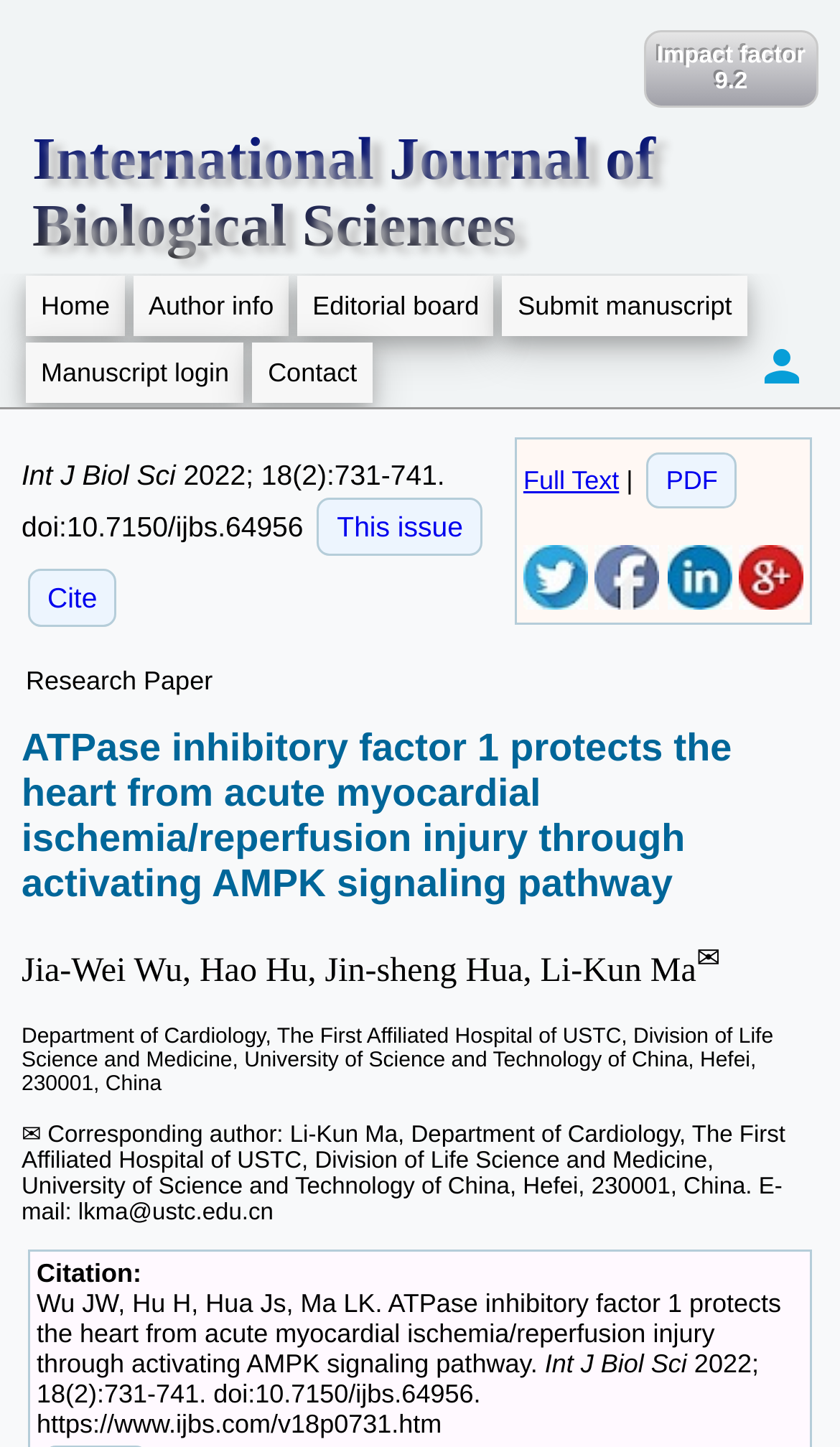Identify the bounding box of the UI component described as: "This issue".

[0.378, 0.344, 0.574, 0.384]